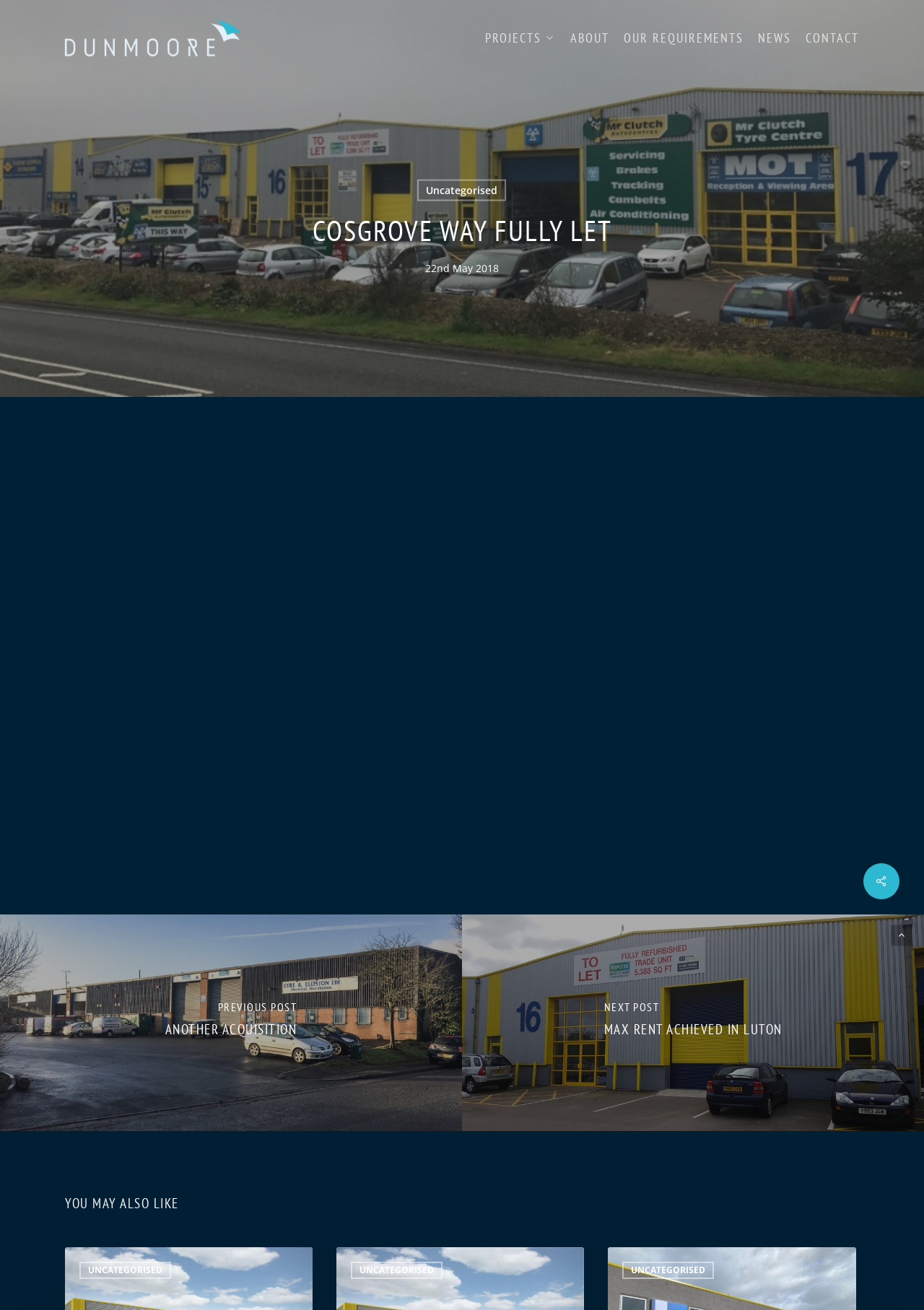Please determine the bounding box coordinates of the element's region to click in order to carry out the following instruction: "Read the article about Cosgrove Way". The coordinates should be four float numbers between 0 and 1, i.e., [left, top, right, bottom].

[0.109, 0.347, 0.891, 0.641]